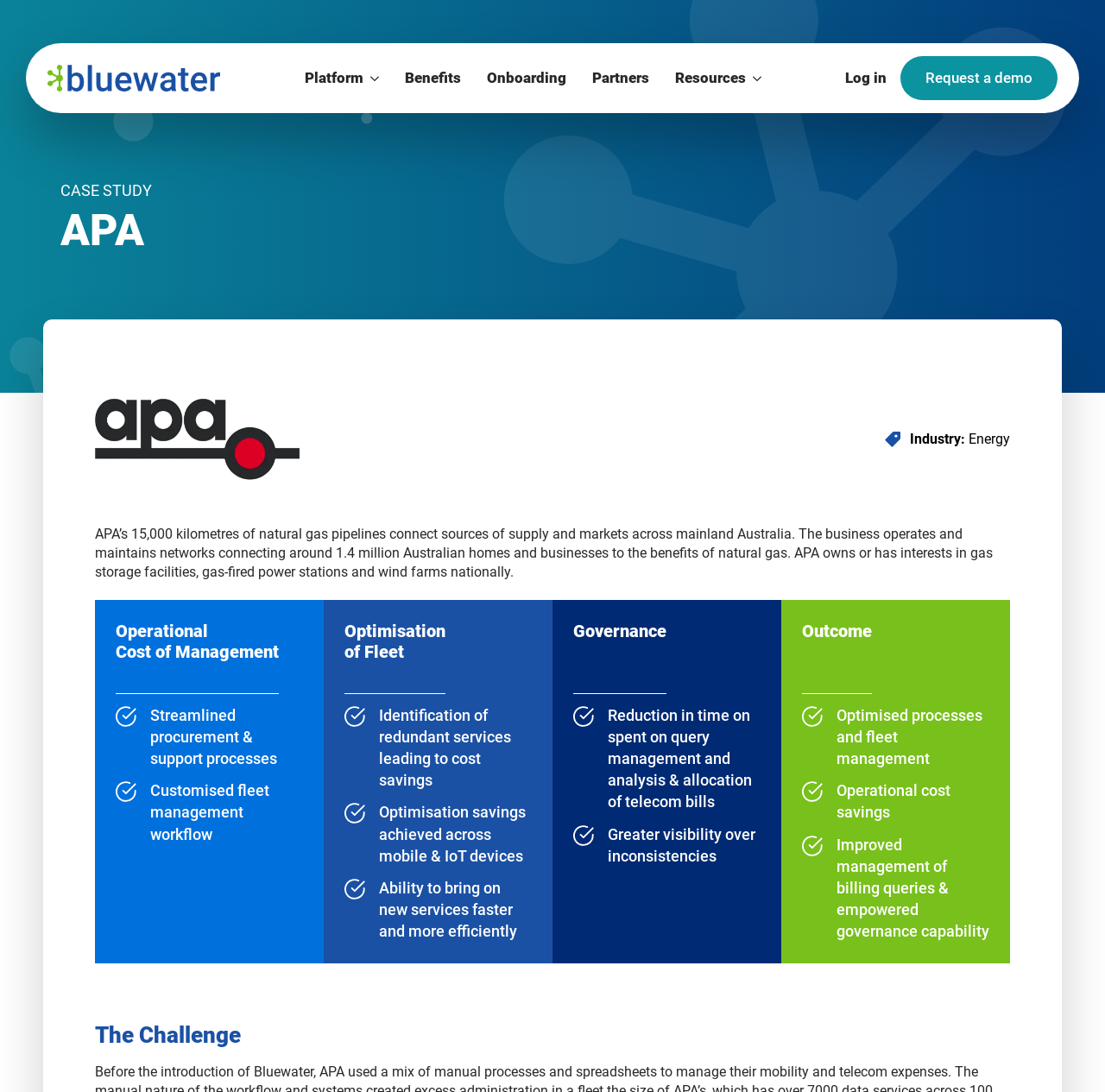What is the challenge that APA faced?
Ensure your answer is thorough and detailed.

I found the 'The Challenge' heading on the webpage, but it does not specify what the challenge is. Therefore, I cannot provide a specific answer.